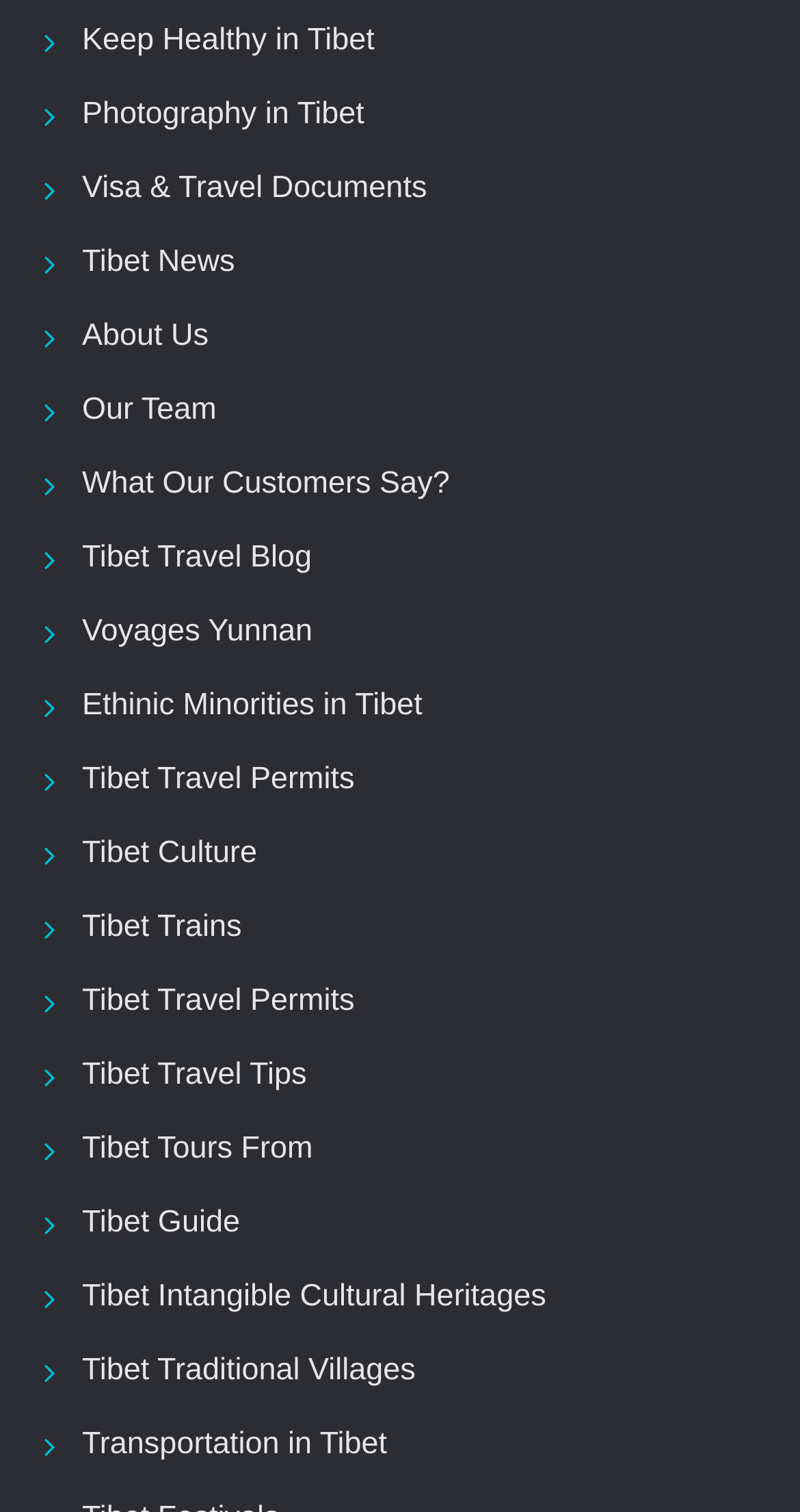Identify the bounding box for the element characterized by the following description: "What Our Customers Say?".

[0.103, 0.308, 0.562, 0.331]